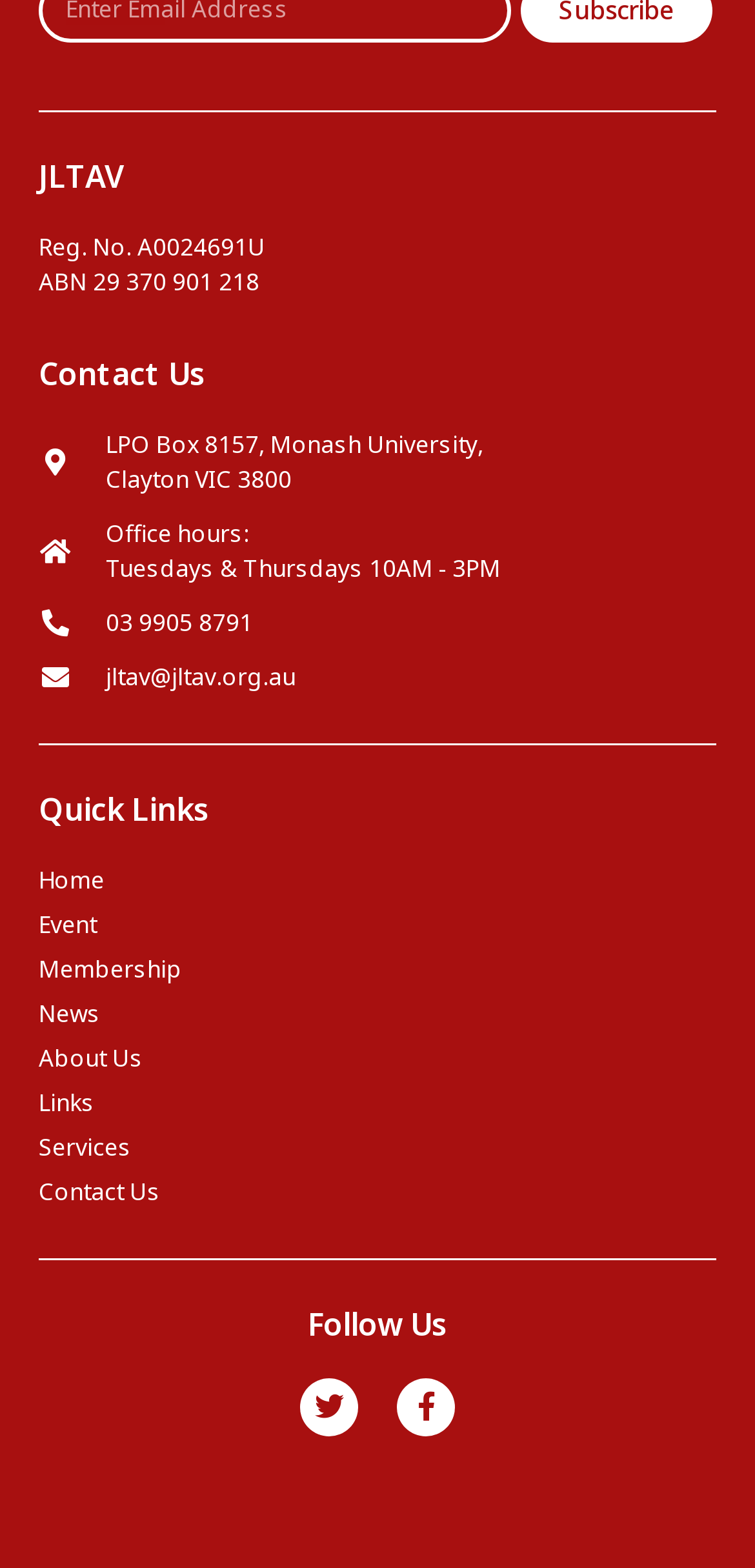Please find the bounding box coordinates of the section that needs to be clicked to achieve this instruction: "Send an email".

[0.051, 0.42, 0.949, 0.443]